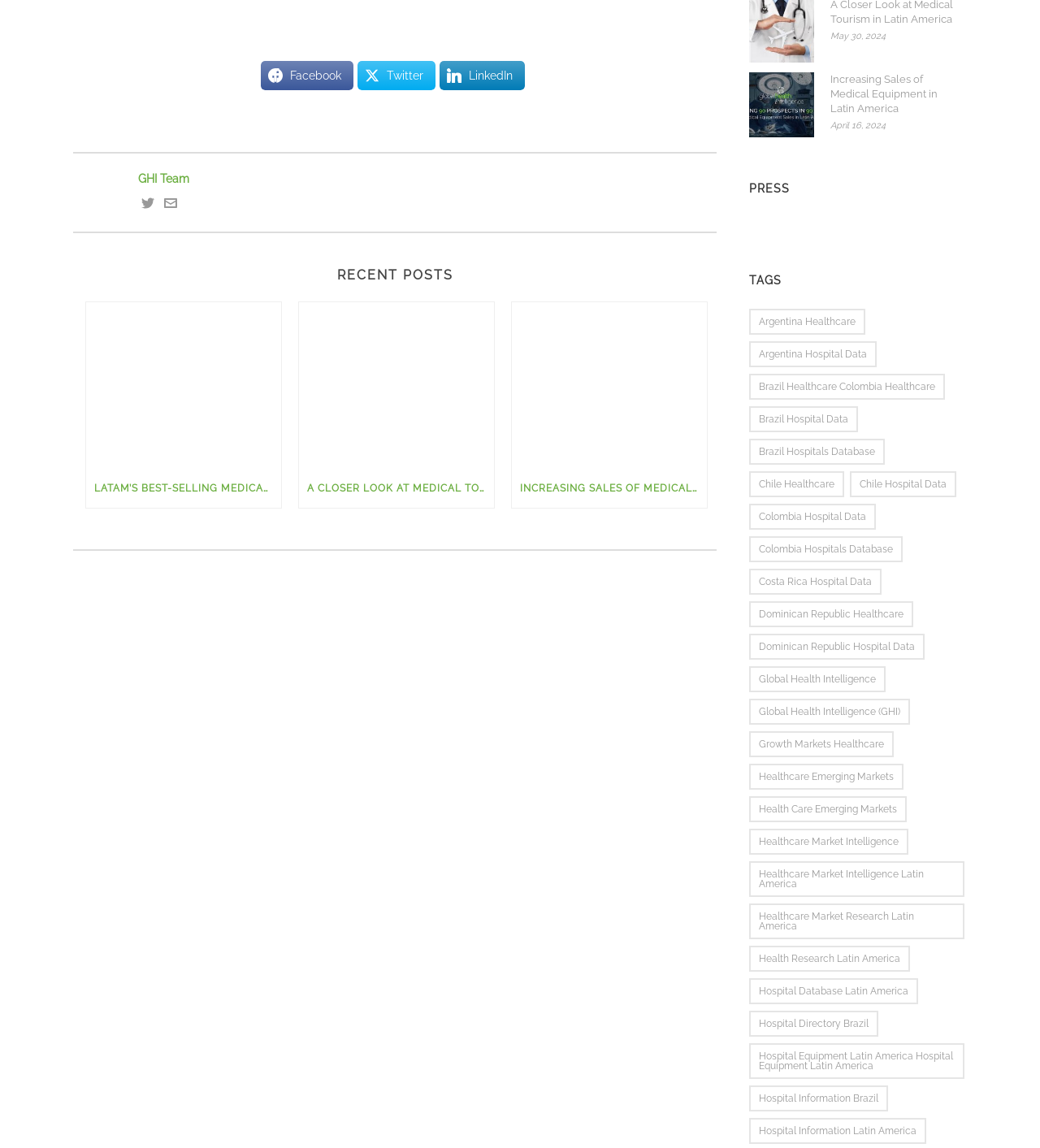Determine the bounding box coordinates for the region that must be clicked to execute the following instruction: "View LatAm’s Best-Selling Medical Equipment".

[0.083, 0.263, 0.27, 0.408]